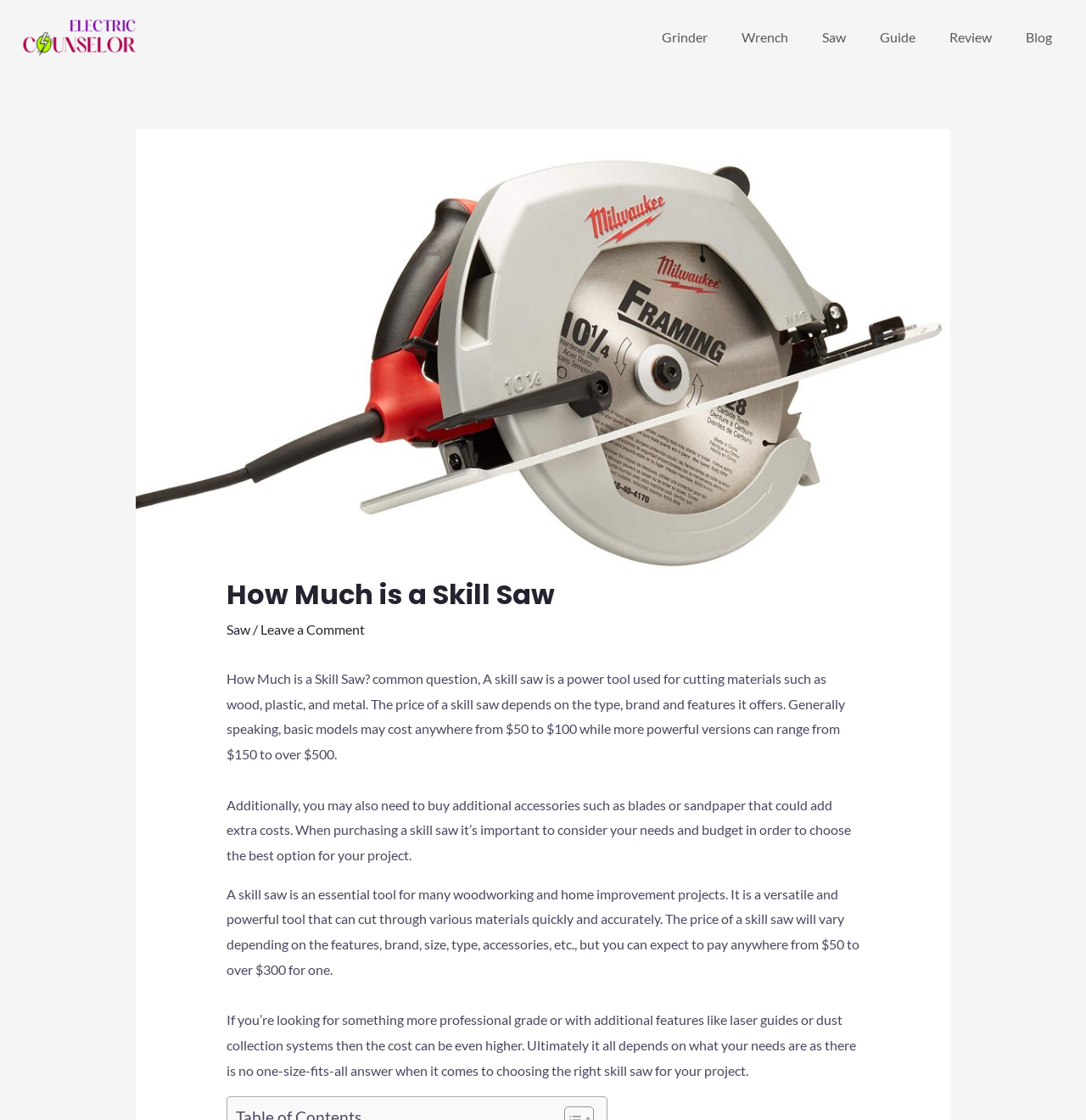What is a skill saw used for?
Please answer the question with a single word or phrase, referencing the image.

Cutting materials